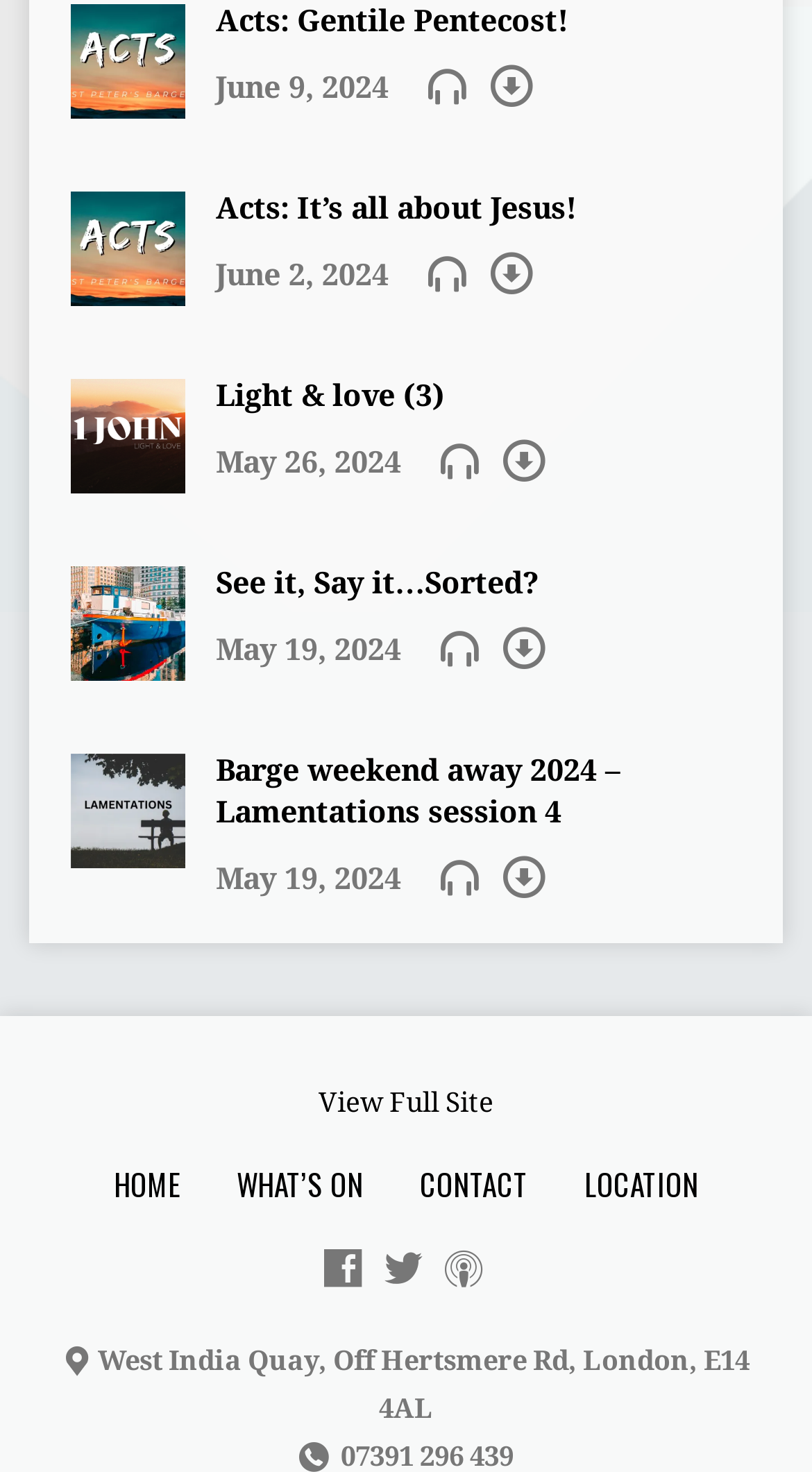What is the phone number mentioned on this webpage?
Please provide a single word or phrase in response based on the screenshot.

07391 296 439